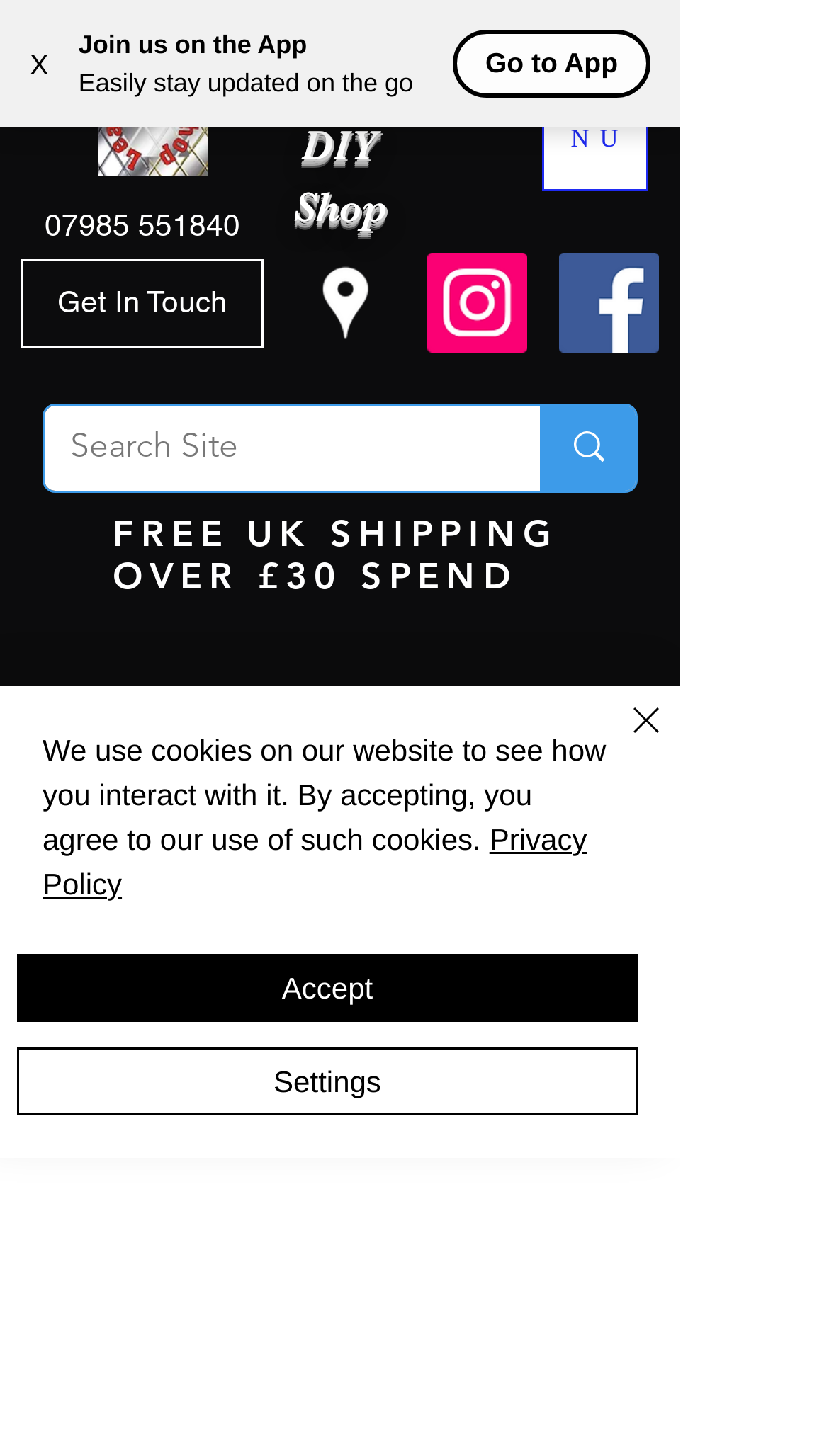What is the phone number to contact the shop?
Please give a detailed and elaborate answer to the question.

The phone number can be found in the link element with the text '07985 551840', which is likely the contact number for the shop.